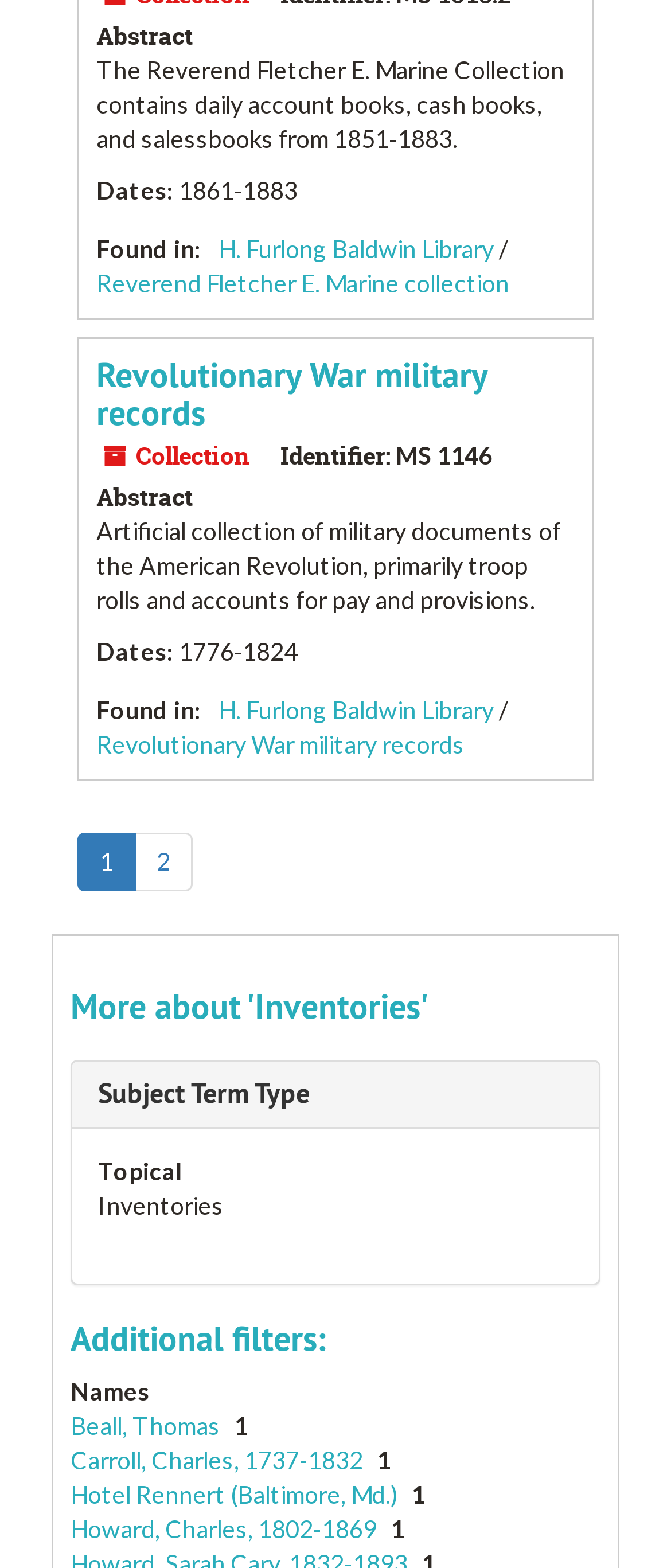Locate the bounding box coordinates of the element that should be clicked to execute the following instruction: "Explore the Revolutionary War military records".

[0.144, 0.227, 0.856, 0.275]